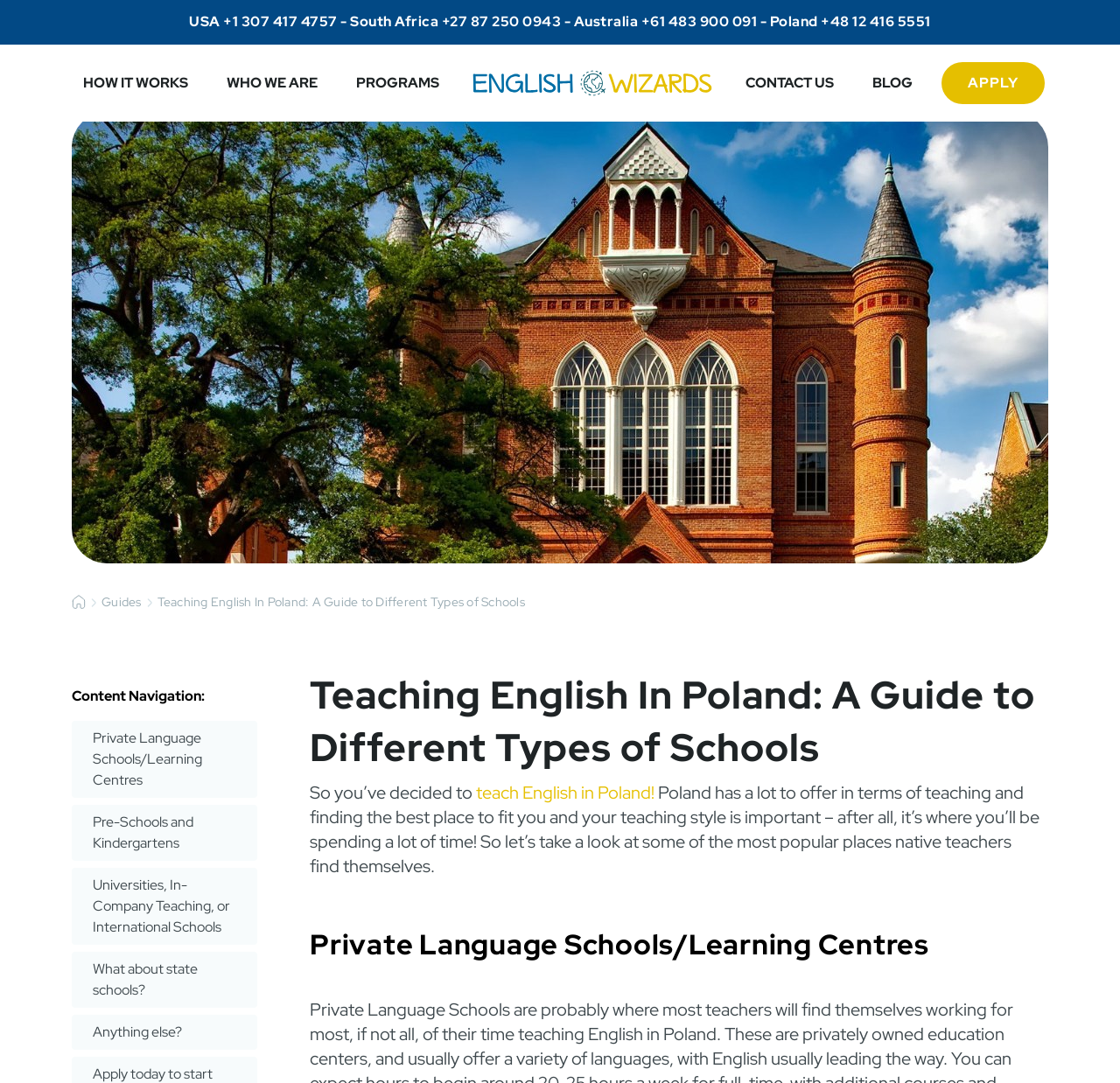Find the bounding box coordinates of the clickable area required to complete the following action: "Click the 'CONTACT US' link".

[0.665, 0.068, 0.744, 0.085]